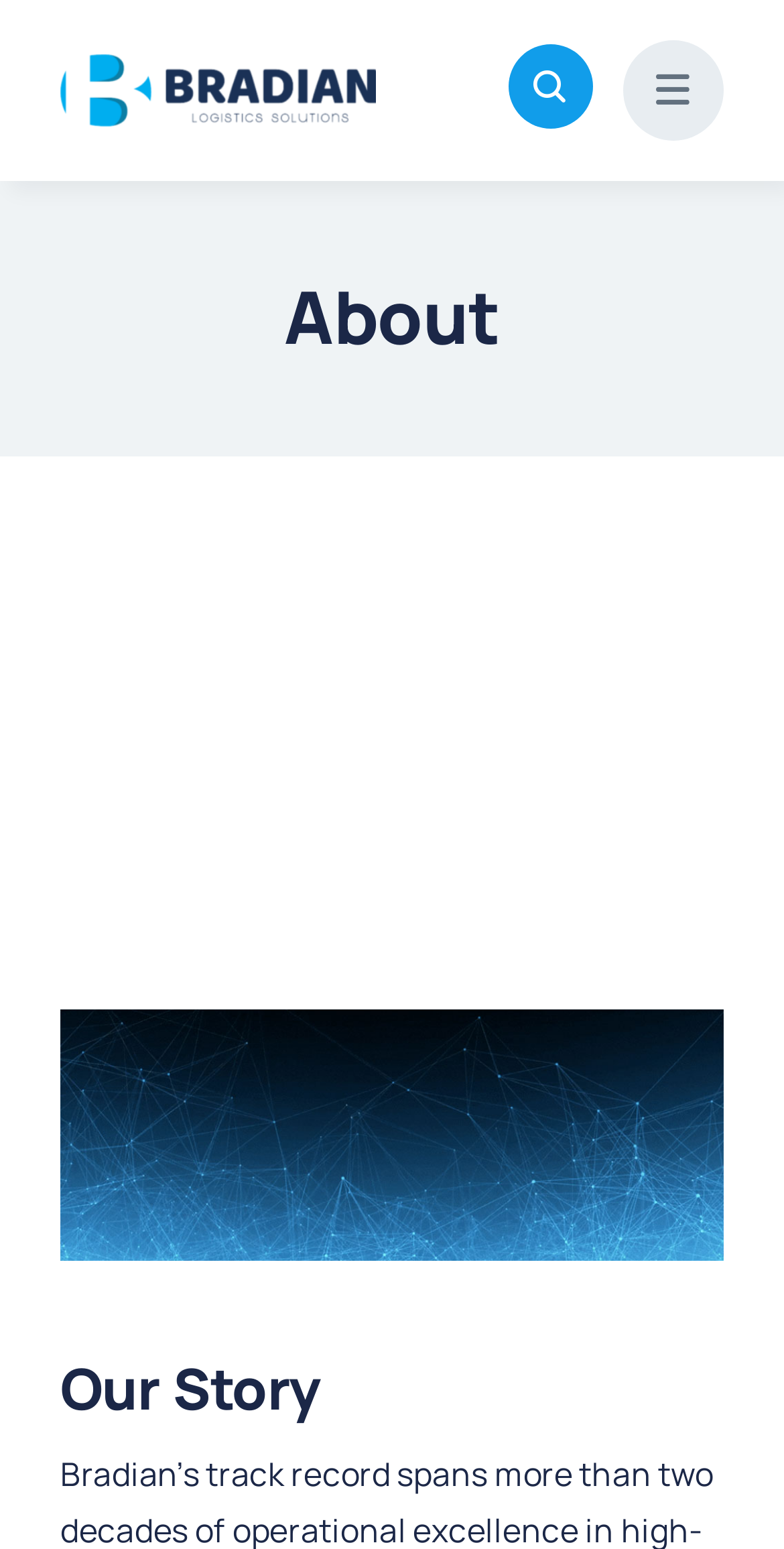Given the following UI element description: "aria-label="Link to #awb-open-oc__1046"", find the bounding box coordinates in the webpage screenshot.

[0.648, 0.029, 0.755, 0.083]